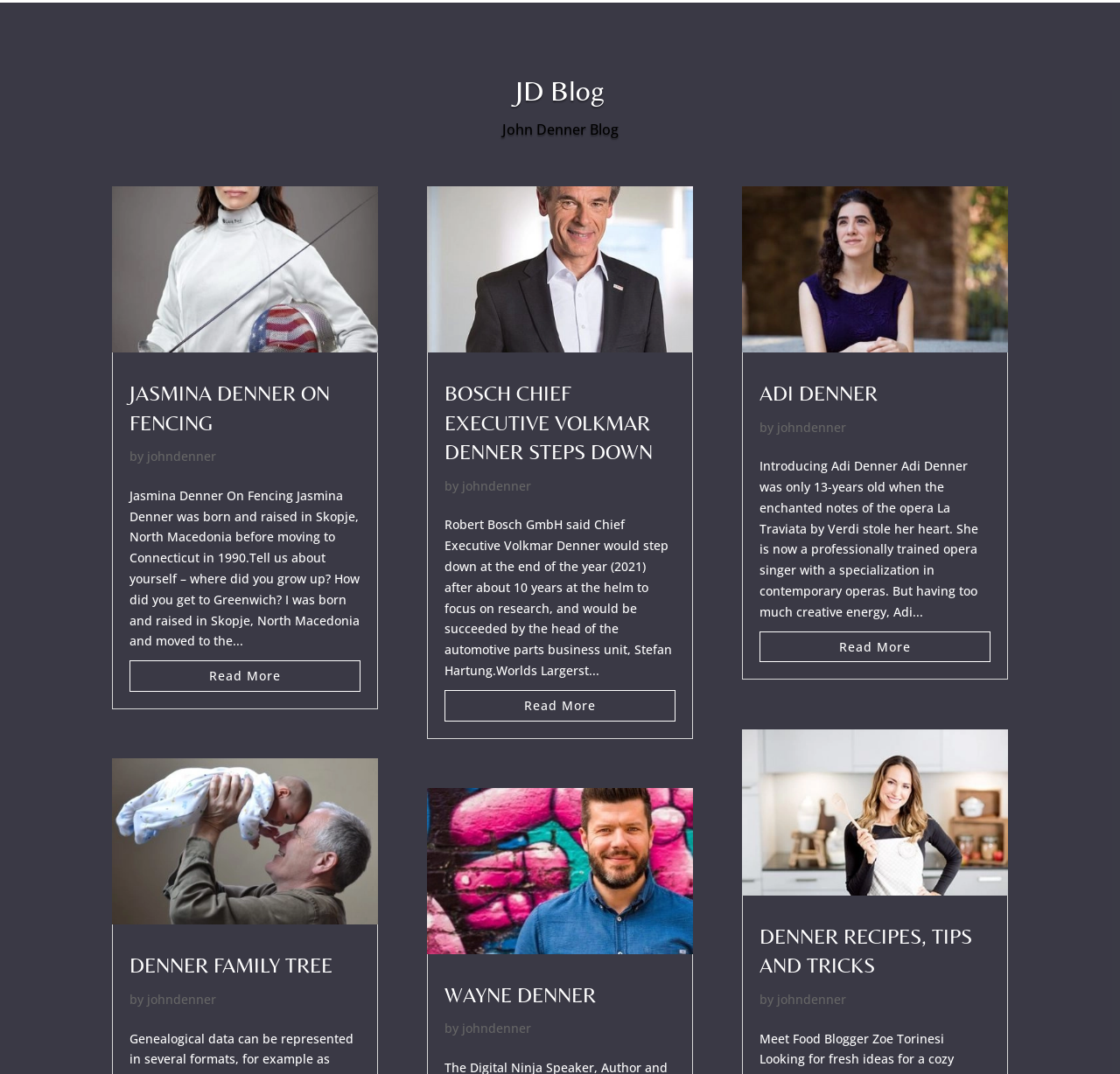Determine the bounding box coordinates for the area you should click to complete the following instruction: "Explore Denner Recipes, Tips and Tricks".

[0.663, 0.679, 0.9, 0.834]